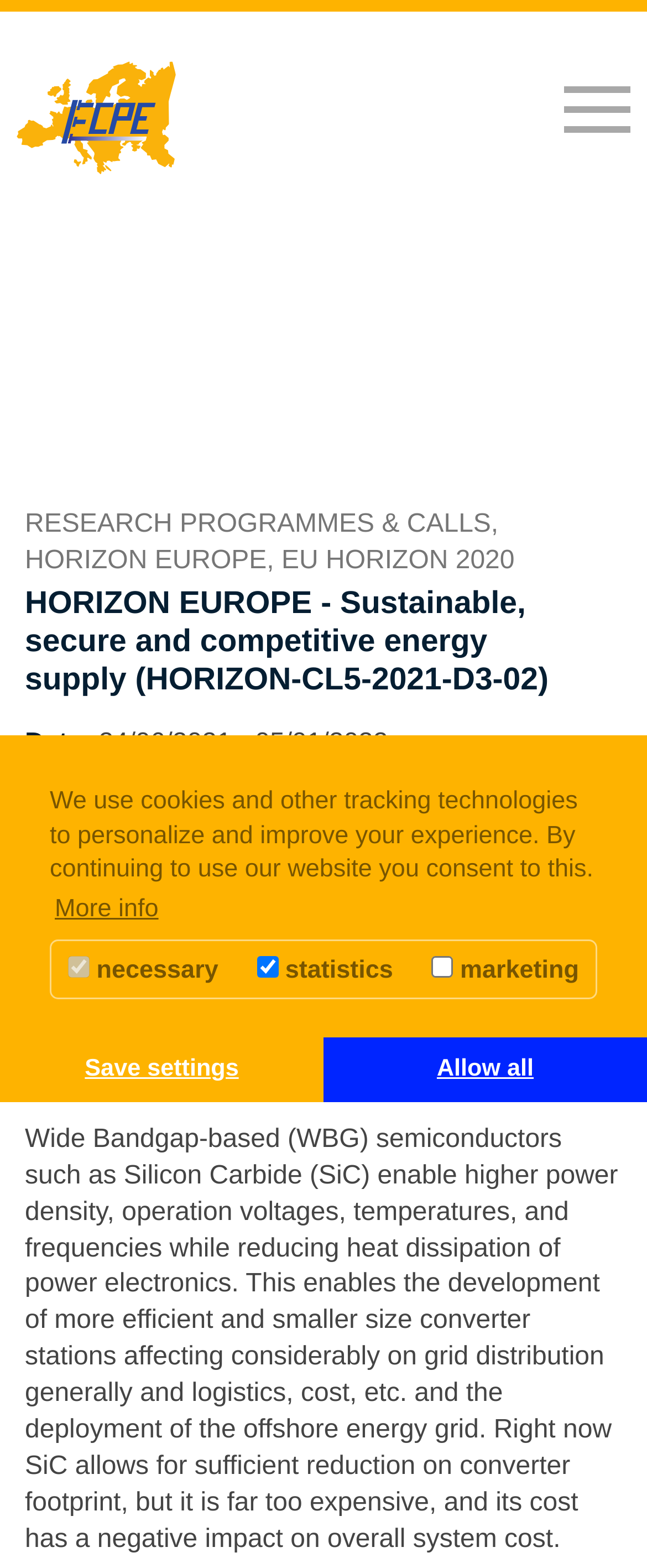What is the research programme about?
Could you answer the question in a detailed manner, providing as much information as possible?

Based on the webpage content, the research programme is about sustainable, secure, and competitive energy supply, specifically focusing on the demonstration of advanced power electronics for application in the energy sector.